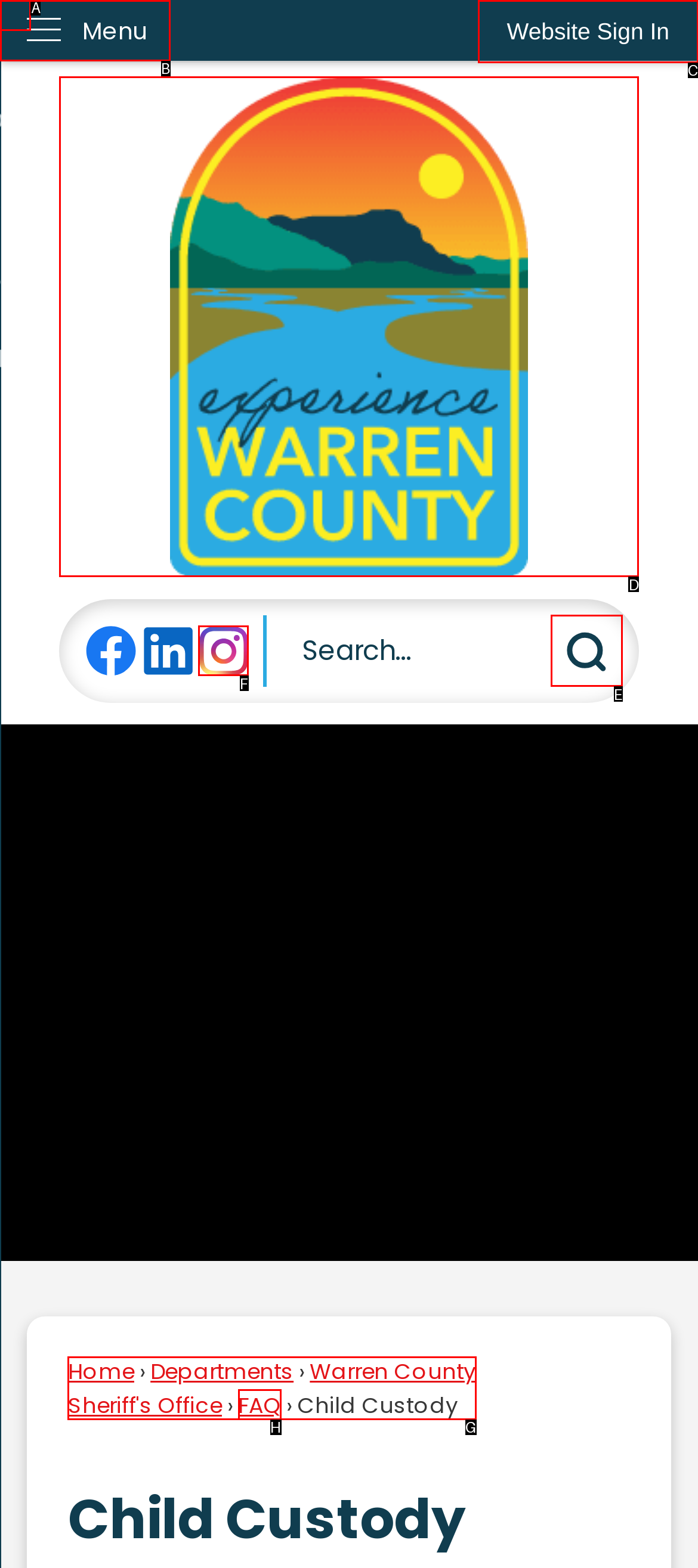Choose the letter of the option you need to click to Visit the Warren County homepage. Answer with the letter only.

D